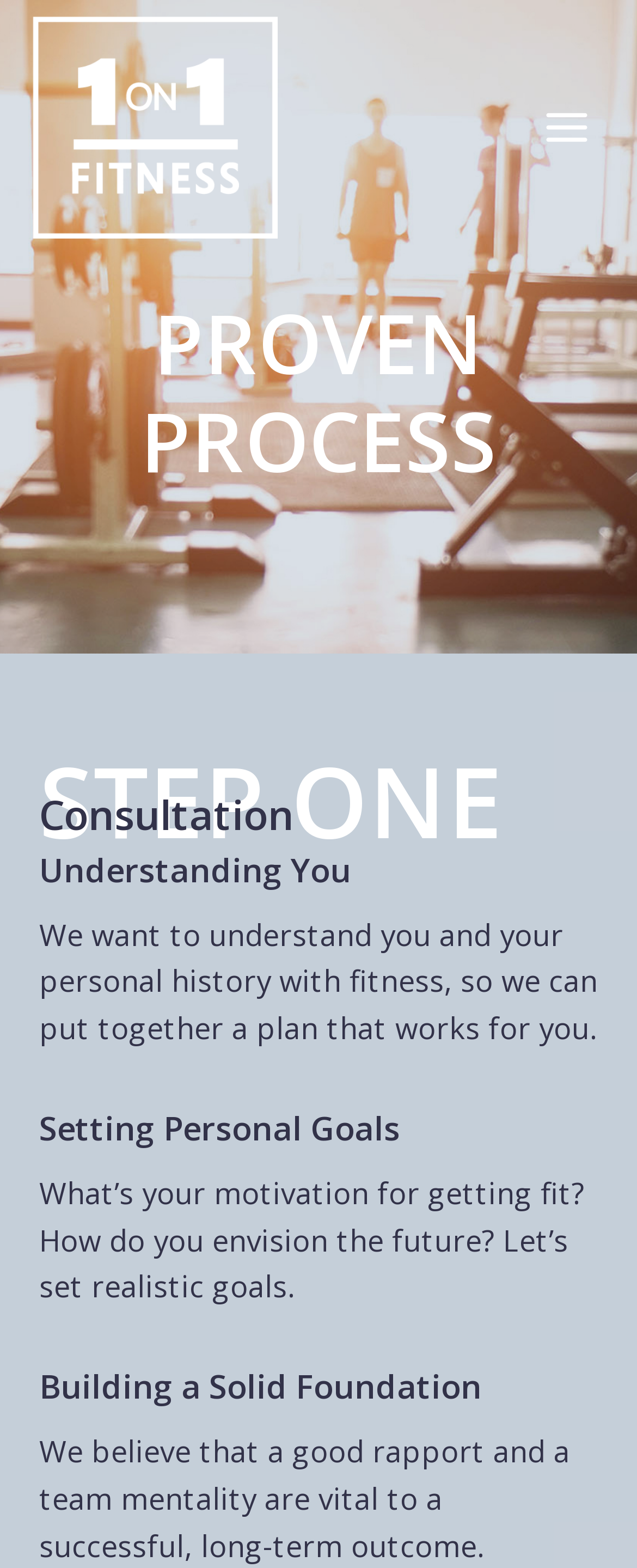What is the purpose of the 'Scroll to top' button?
Respond to the question with a well-detailed and thorough answer.

The 'Scroll to top' button is likely used to scroll the webpage back to the top, allowing users to easily navigate to the beginning of the page.